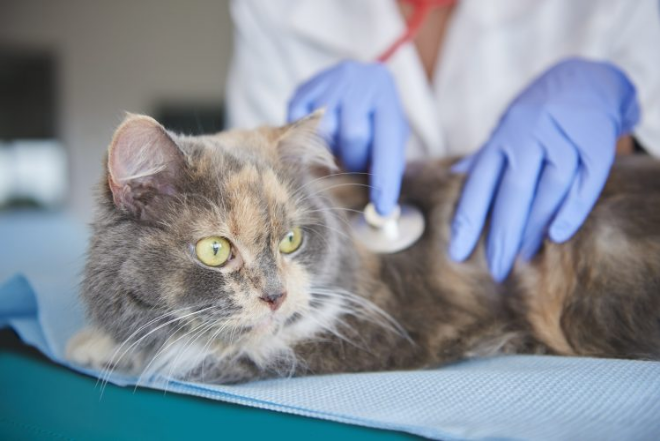Give a thorough caption of the image, focusing on all visible elements.

The image portrays a calico cat being examined at a veterinary clinic. The cat, with its striking mix of orange, black, and white fur, lies calmly on a blue examination table. A veterinarian, dressed in a white coat and wearing blue disposable gloves, is carefully using a stethoscope to check the cat's heartbeat, showcasing a moment of attentive care and concern for the pet's health. The background hints at a professional veterinary setting, emphasizing the importance of regular checkups for pets, even as some people mistakenly believe that cats require less veterinary care than dogs. This scene illustrates the necessity of veterinary visits to ensure the well-being of all pets, including those perceived as more self-sufficient like cats.